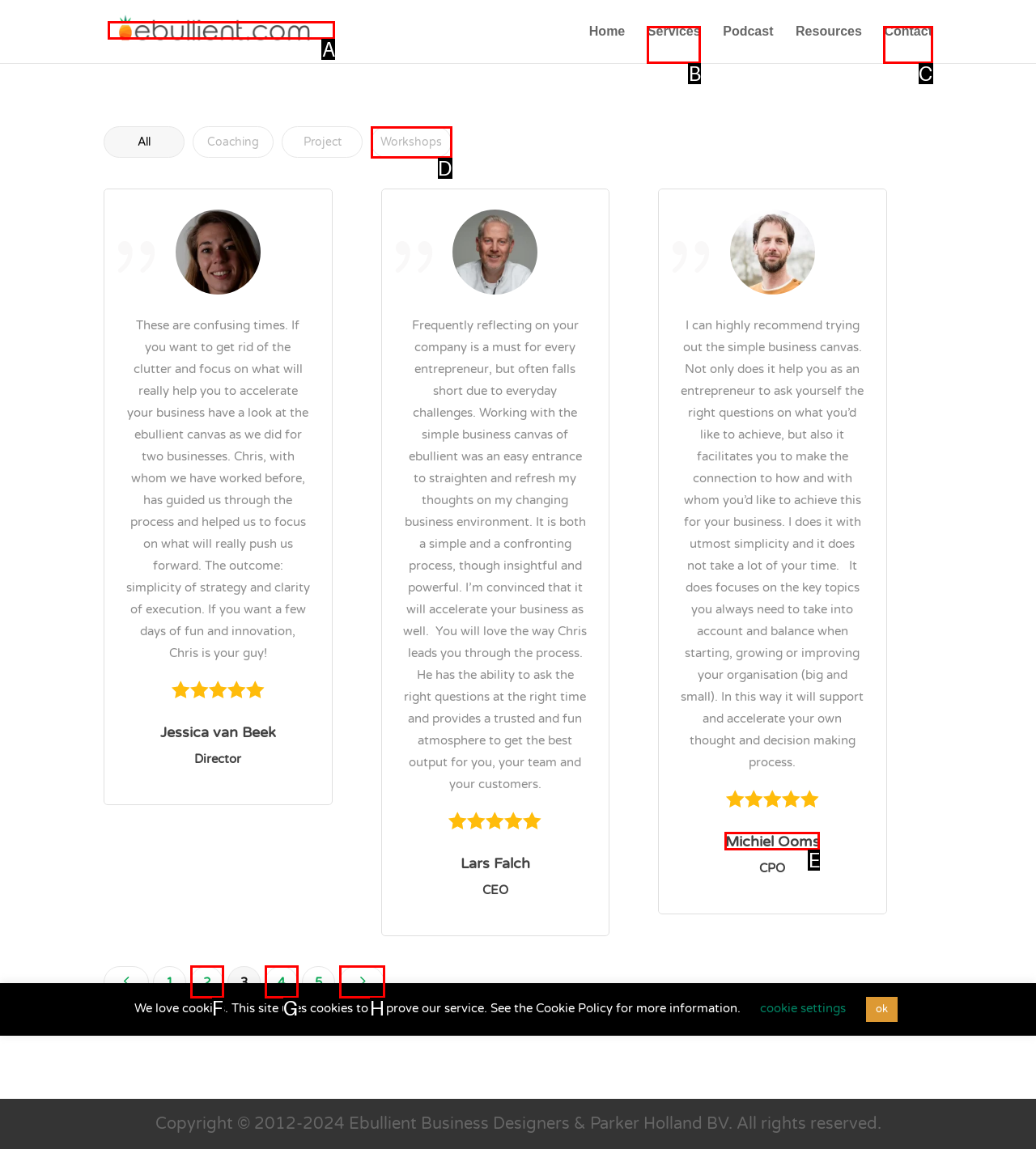Select the appropriate HTML element that needs to be clicked to execute the following task: contact ebullient. Respond with the letter of the option.

C